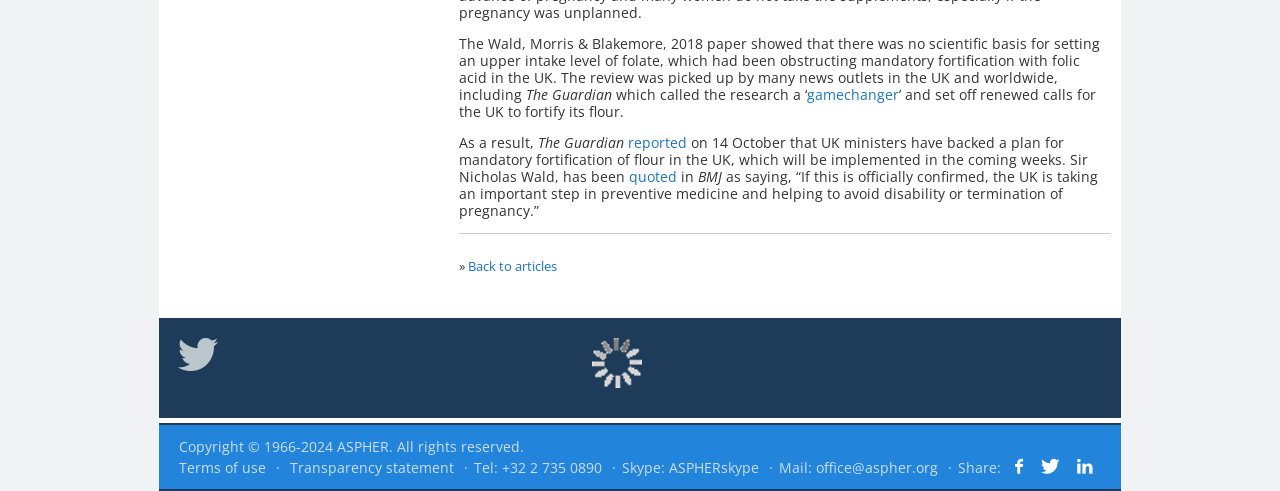Please respond in a single word or phrase: 
What is the name of the newspaper mentioned in the article?

The Guardian